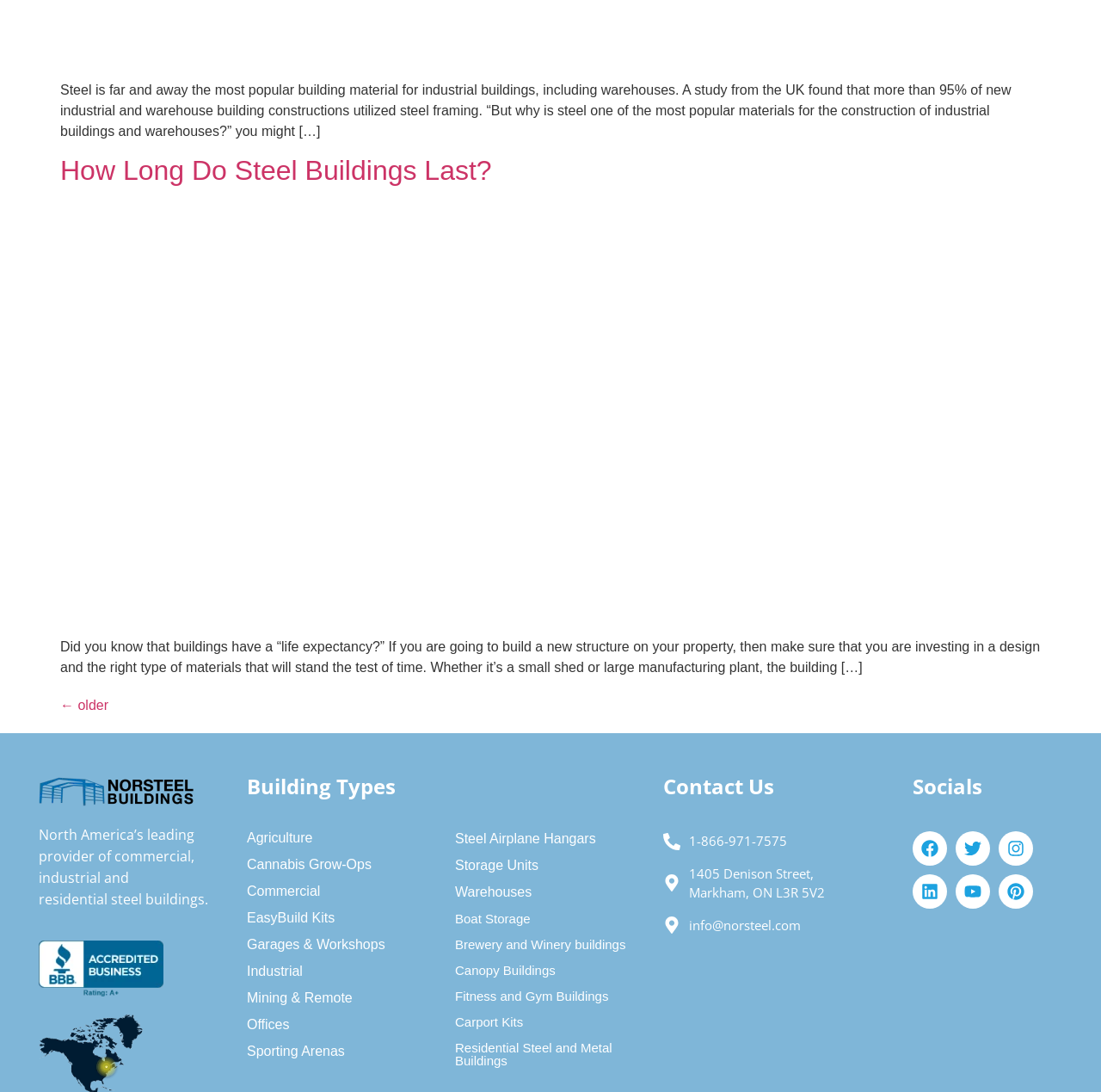By analyzing the image, answer the following question with a detailed response: What types of buildings are listed on the page?

The page lists various types of buildings, including agriculture, cannabis grow-ops, commercial, garages, industrial, mining, offices, sporting arenas, steel airplane hangars, storage units, warehouses, and more.